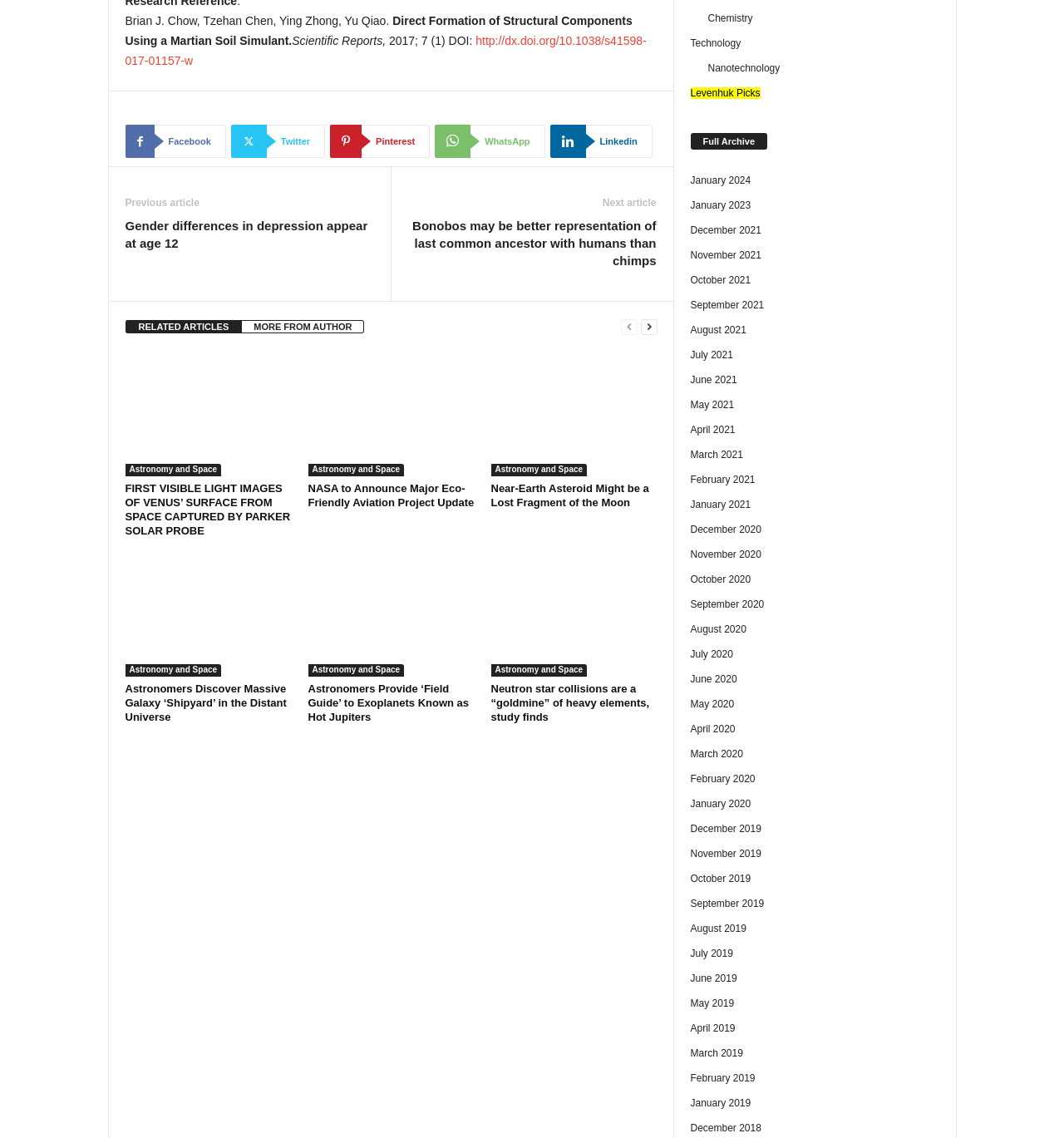Identify the bounding box coordinates of the section that should be clicked to achieve the task described: "Browse the 'January 2024' archive".

[0.649, 0.153, 0.706, 0.164]